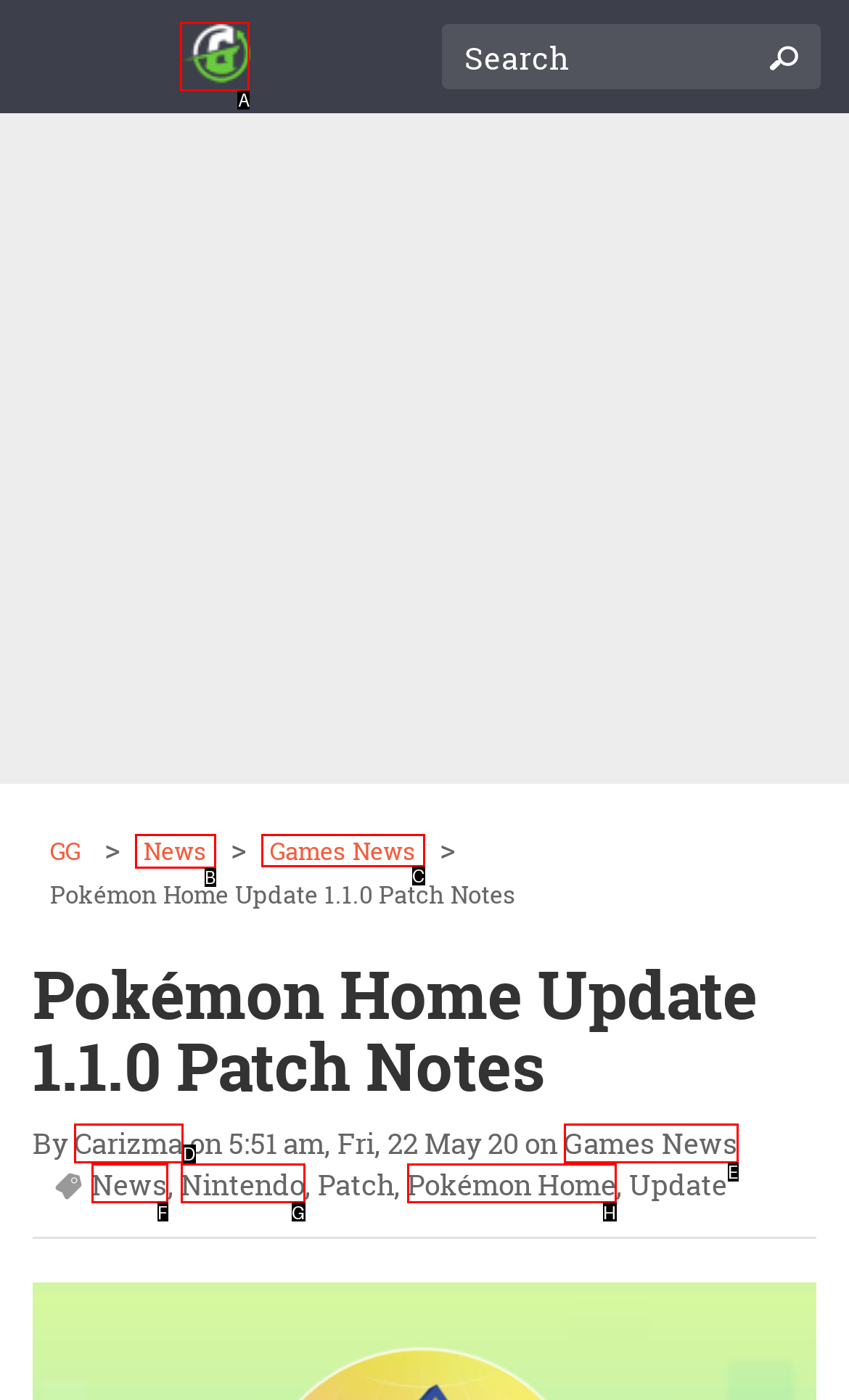Identify the correct option to click in order to complete this task: Click the 'Next' button
Answer with the letter of the chosen option directly.

None